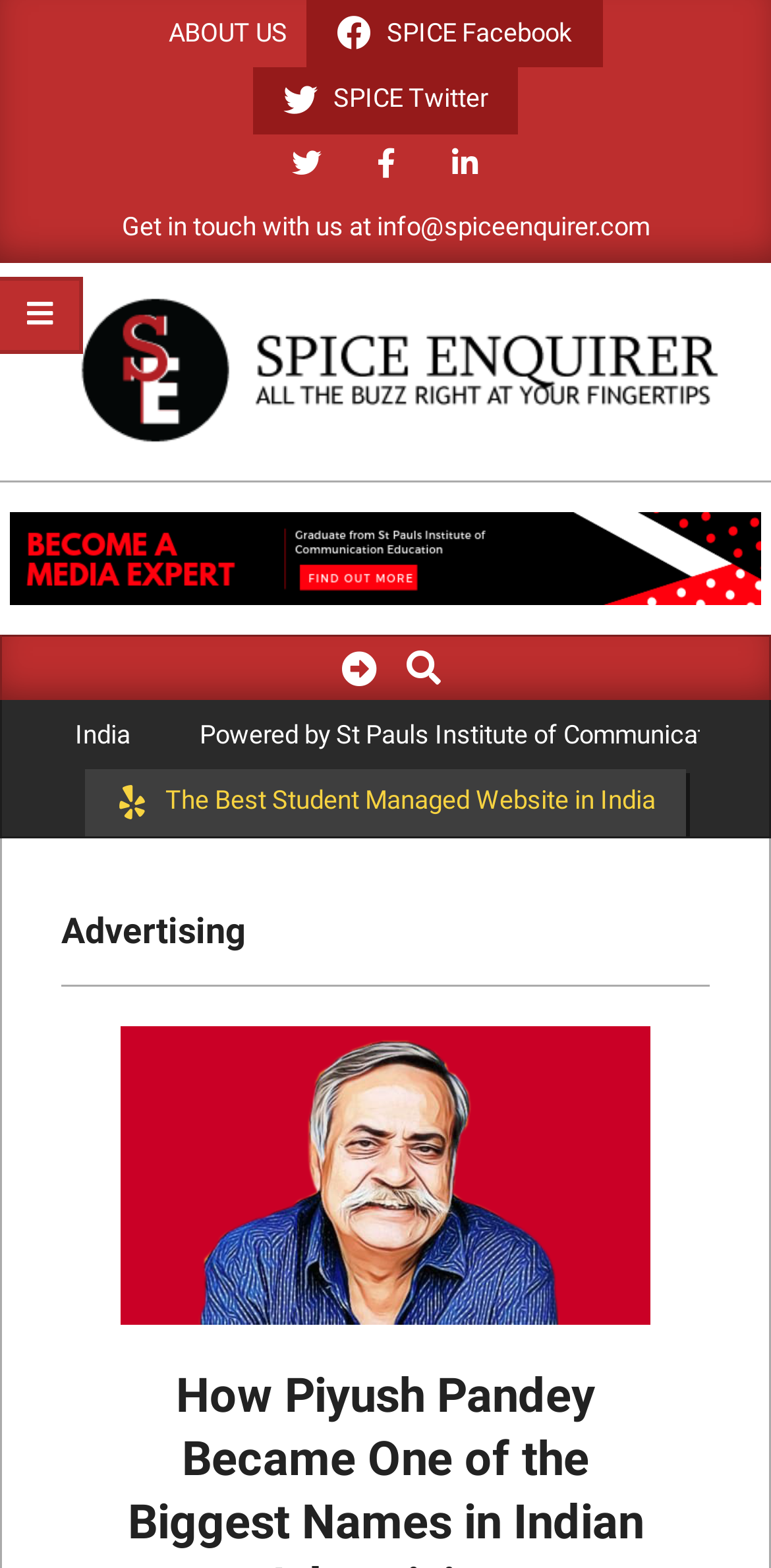Reply to the question with a brief word or phrase: What is the email address to get in touch with the website?

info@spiceenquirer.com